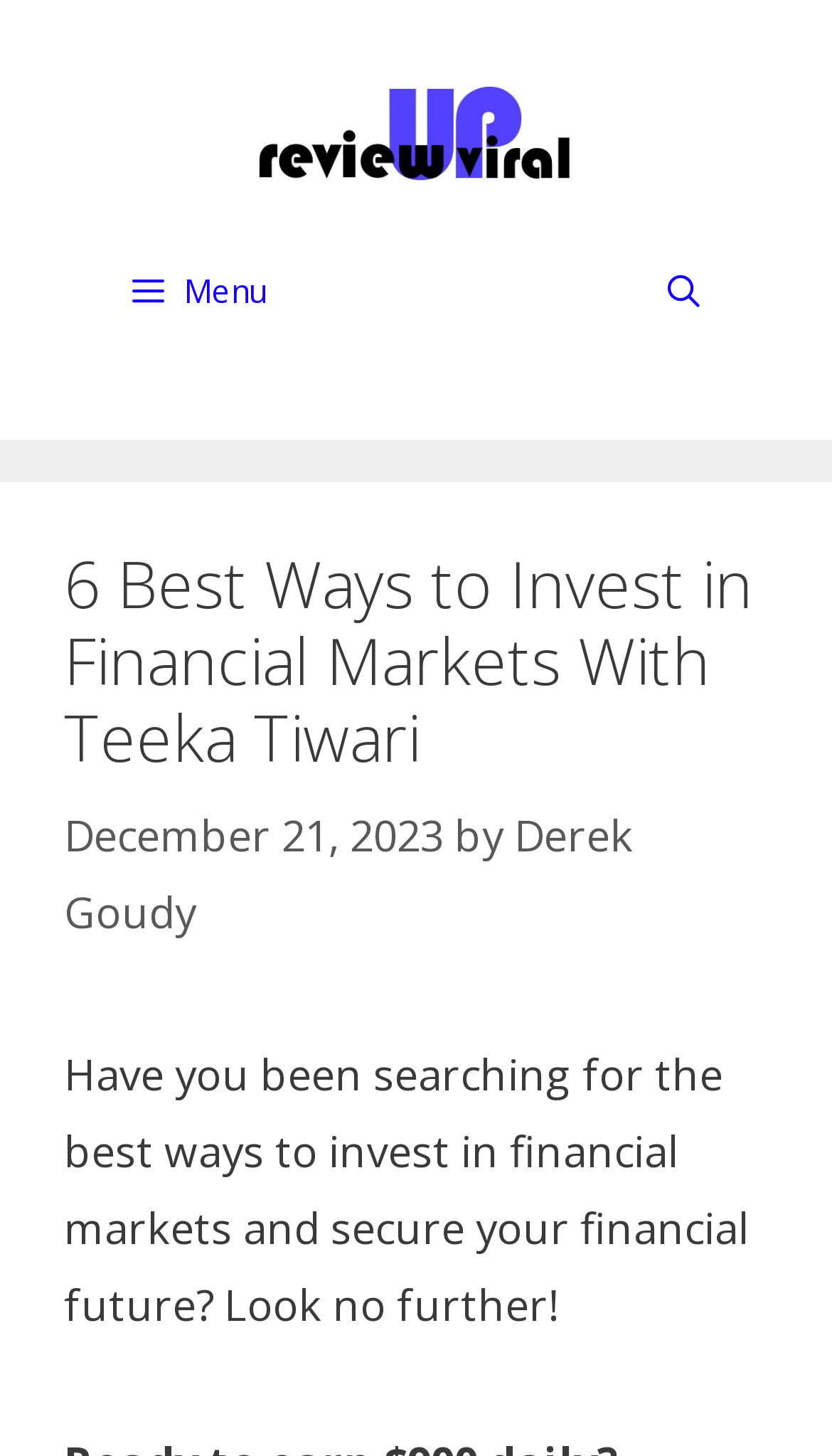Describe all the visual and textual components of the webpage comprehensively.

The webpage appears to be an article or blog post about investing in financial markets, specifically featuring Teeka Tiwari. At the top of the page, there is a banner that spans the entire width of the page. Below the banner, there is a navigation menu on the left side, which contains a search bar and a menu button. 

On the right side of the navigation menu, there is a link to review UpViral, accompanied by an image. The main content of the page is headed by a title, "6 Best Ways to Invest in Financial Markets With Teeka Tiwari", which is followed by a timestamp indicating the article was published on December 21, 2023, and the author's name, Derek Goudy. 

Below the title, there is a paragraph of text that reads, "Have you been searching for the best ways to invest in financial markets and secure your financial future? Look no further!" The overall layout of the page is organized, with clear headings and concise text.